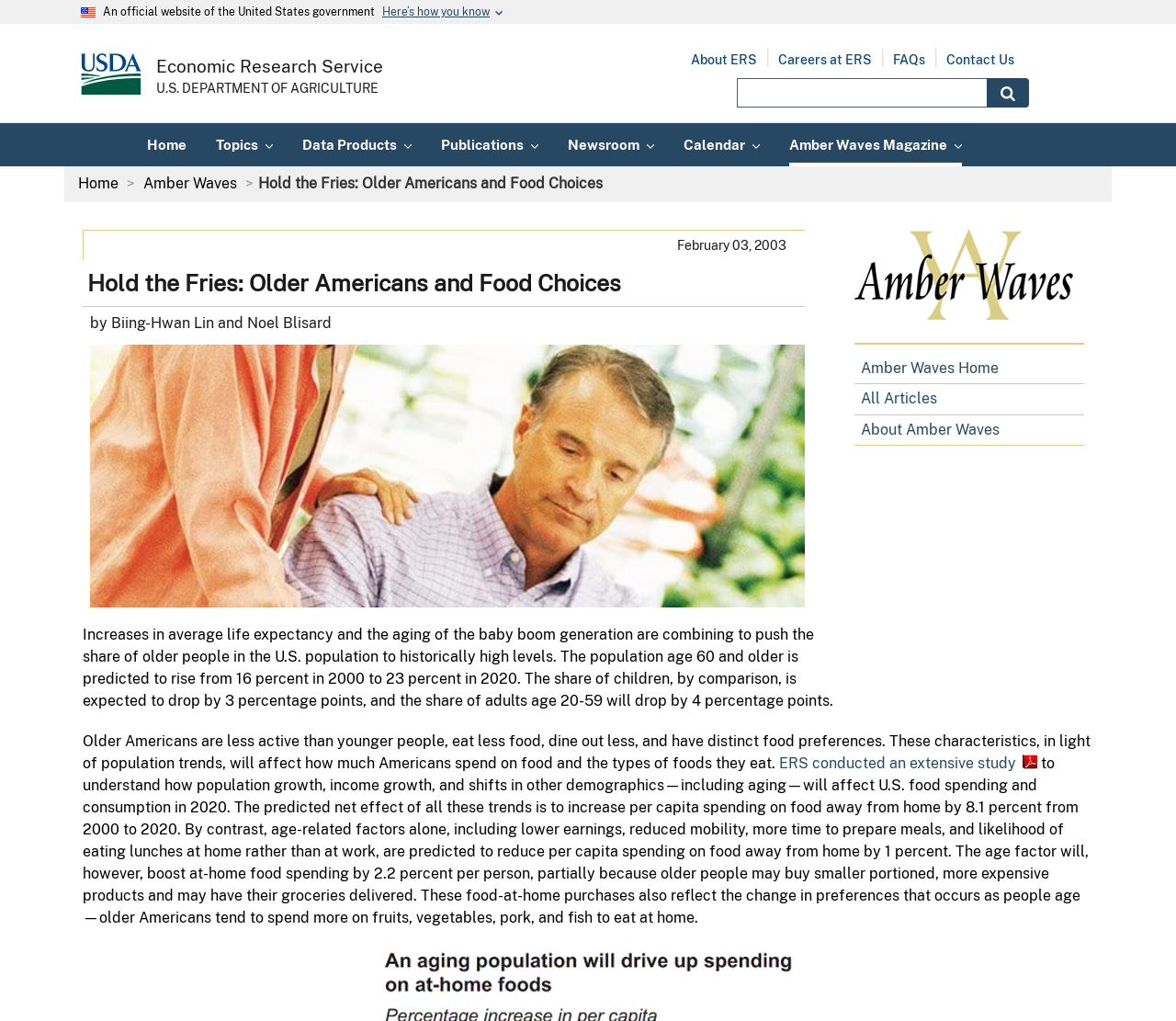Respond to the following question with a brief word or phrase:
What is the date of the article?

February 03, 2003